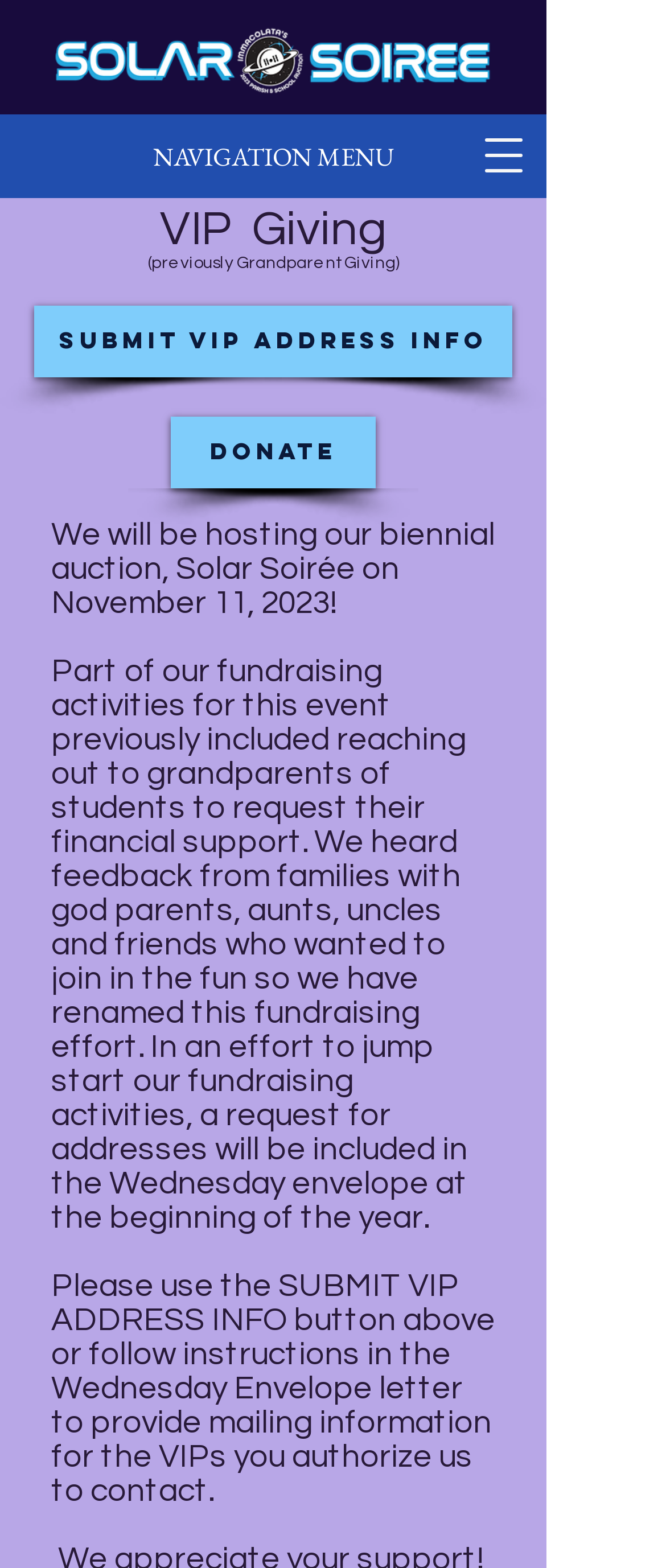Give a one-word or one-phrase response to the question: 
What is the purpose of submitting VIP address info?

To authorize contact